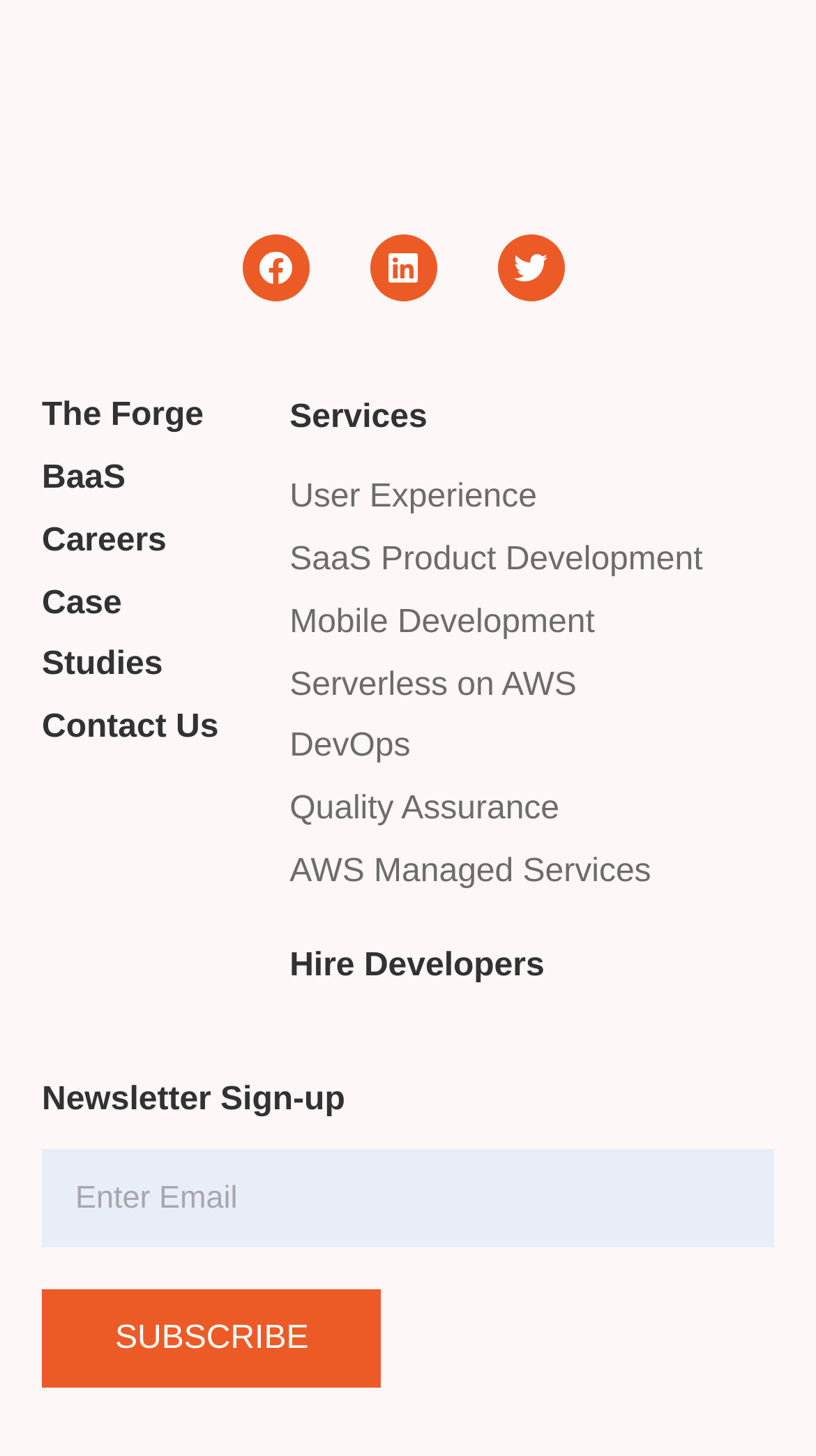Please identify the bounding box coordinates of the clickable region that I should interact with to perform the following instruction: "View Case Studies". The coordinates should be expressed as four float numbers between 0 and 1, i.e., [left, top, right, bottom].

[0.051, 0.393, 0.304, 0.479]